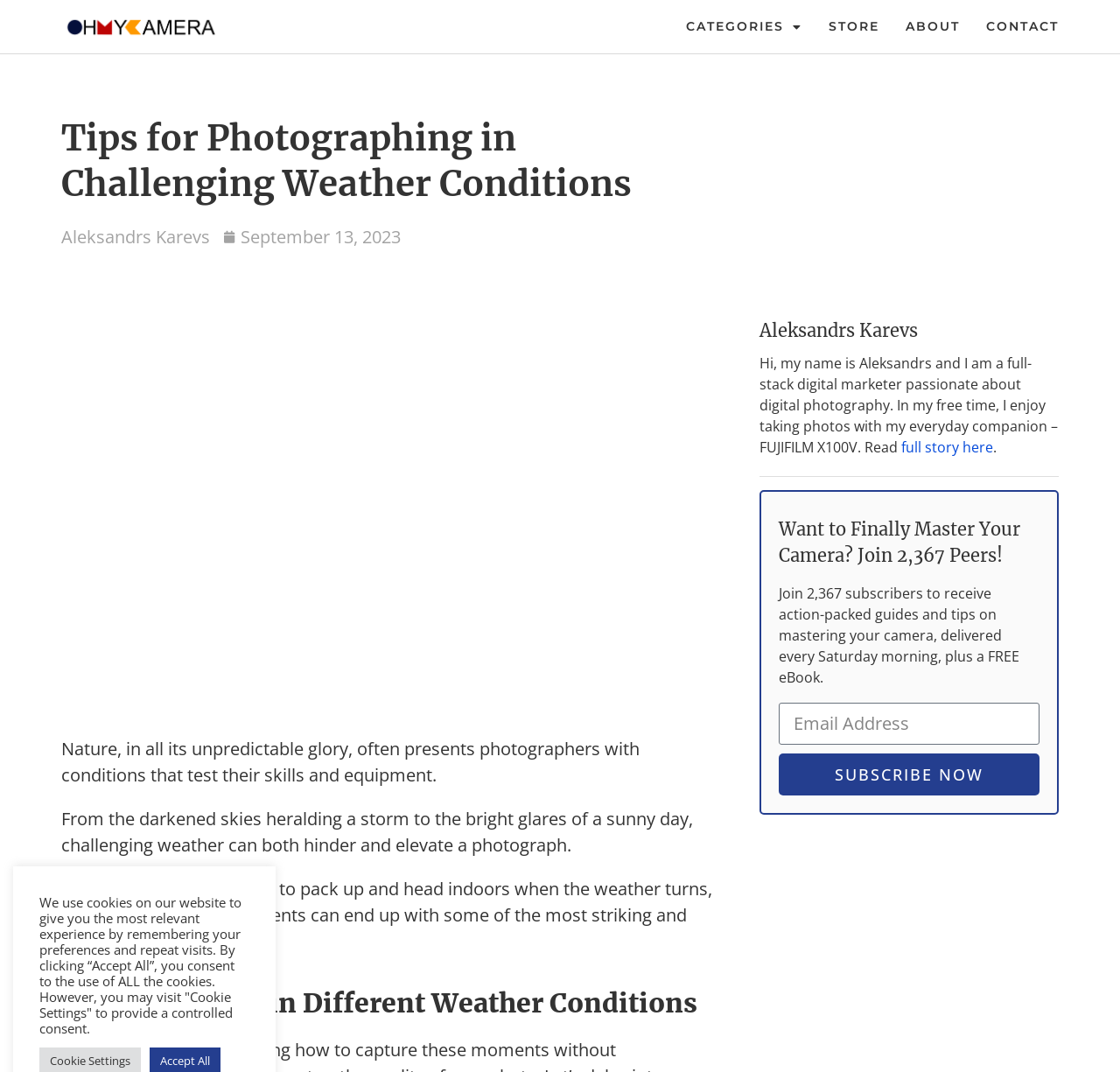Offer a comprehensive description of the webpage’s content and structure.

This webpage is about photography, specifically providing tips for capturing compelling images in challenging weather conditions. At the top left, there is a link to the "OHMYCAMERA Product Photography Blog" accompanied by a small image of the blog's logo. 

To the right of the logo, there are three links: "STORE", "ABOUT", and "CONTACT", which are likely navigation links to other sections of the website. Below the logo, there is a heading that reads "Tips for Photographing in Challenging Weather Conditions", which is the main title of the webpage.

Under the main title, there are two links: one to the author's name, "Aleksandrs Karevs", and another to the date "September 13, 2023". Next to these links, there is a large image that appears to be a photograph taken in challenging weather conditions.

Below the image, there are three paragraphs of text that discuss the importance of braving the elements to capture unique and striking images. The text explains that challenging weather can both hinder and elevate a photograph, and that those who persevere can end up with remarkable results.

Further down the page, there is a heading that reads "Photographing in Different Weather Conditions", followed by an image of the author, Aleksandrs Karevs. Below the author's image, there is a heading with the author's name, and a brief bio that describes his passion for digital photography.

Next, there is a heading that reads "Want to Finally Master Your Camera? Join 2,367 Peers!", followed by a description of a newsletter that provides guides and tips on mastering a camera. There is a textbox to input an email address and a button to subscribe to the newsletter.

At the very bottom of the page, there is a notice about the use of cookies on the website, with options to accept all cookies or visit the cookie settings to provide controlled consent.